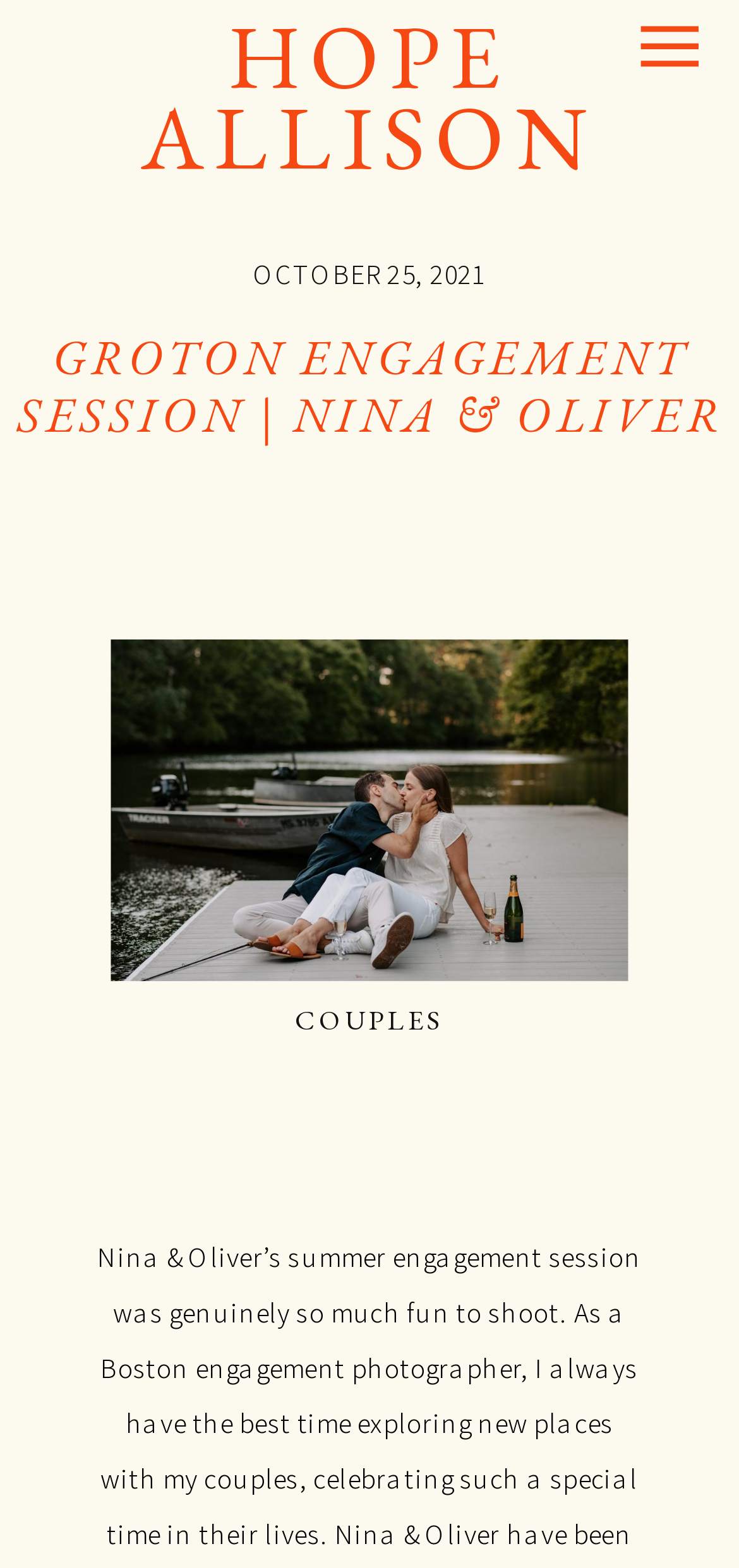What is the photographer's name?
Refer to the image and offer an in-depth and detailed answer to the question.

I found the photographer's name by looking at the link element with the text 'HOPE ALLISON' which is located at the top of the page.